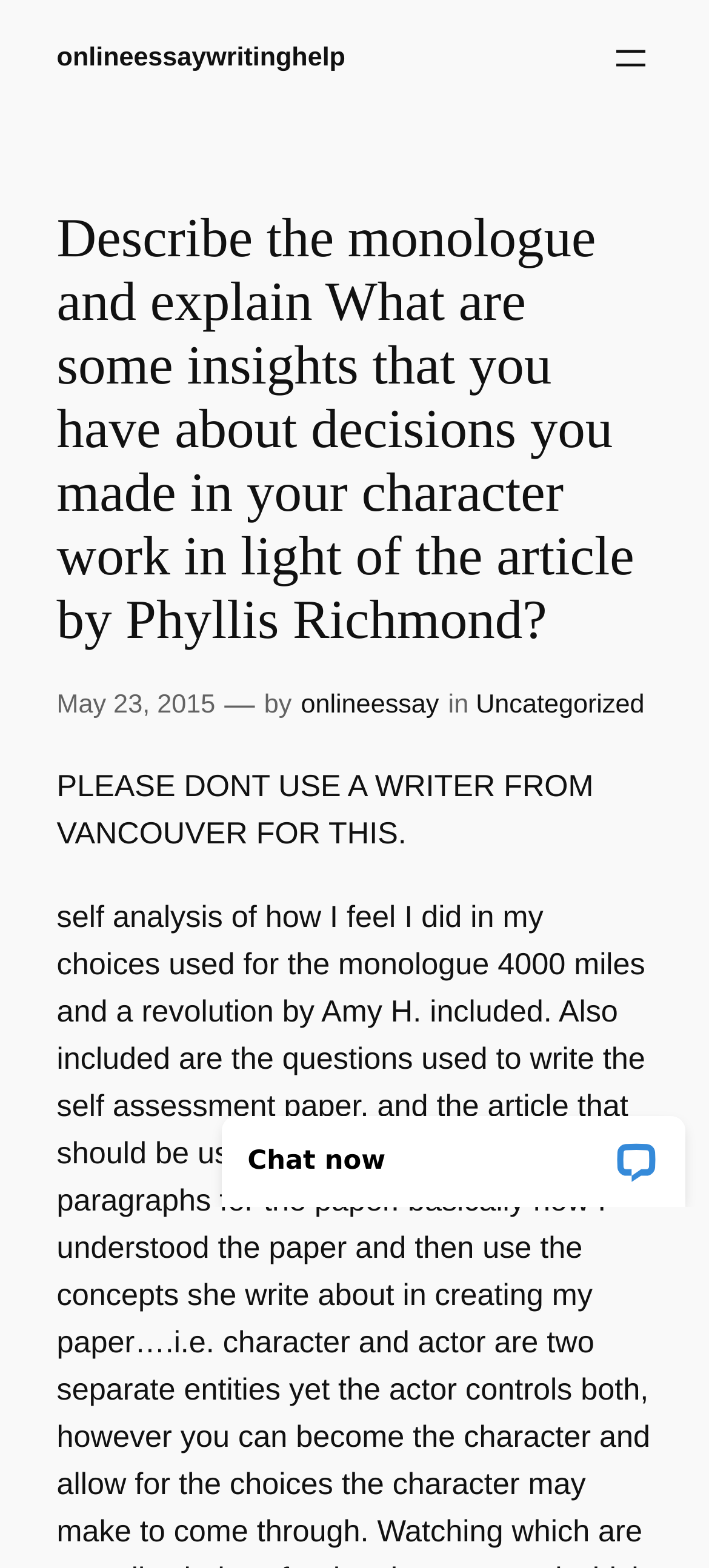Respond to the question below with a single word or phrase:
Who is the author of the article?

Not specified